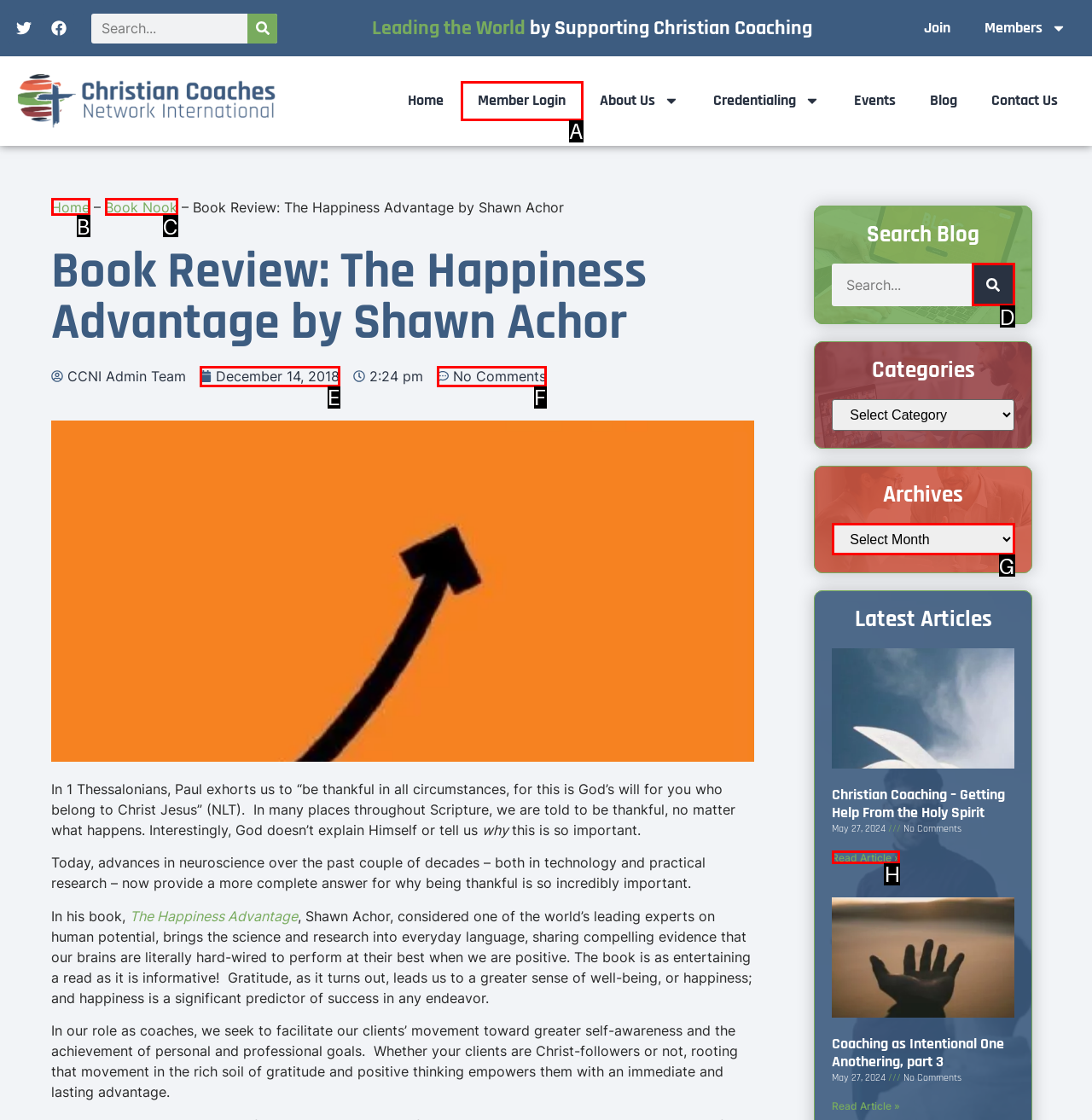Identify the HTML element to select in order to accomplish the following task: Read more about 'Christian Coaching – Getting Help From the Holy Spirit'
Reply with the letter of the chosen option from the given choices directly.

H